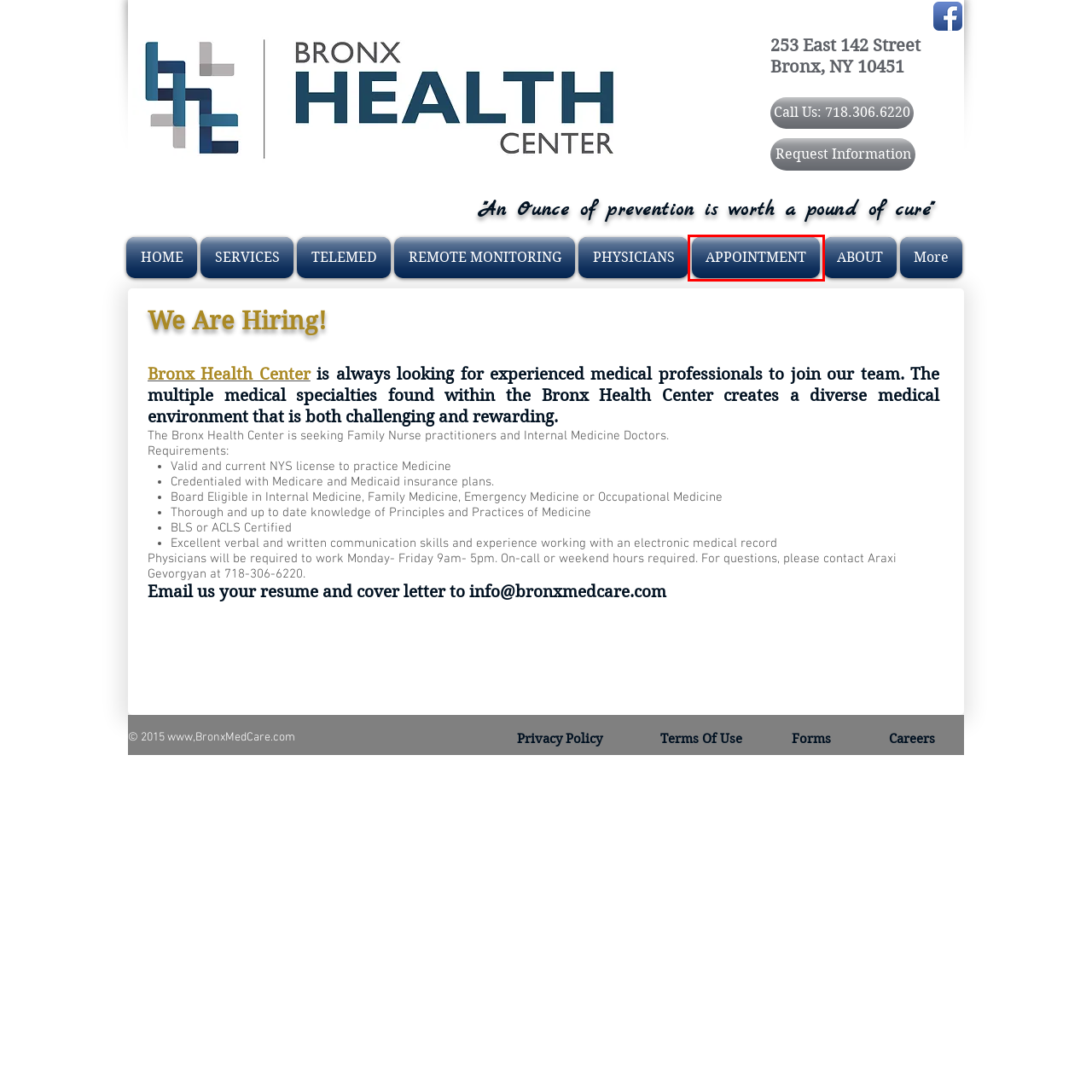Inspect the screenshot of a webpage with a red rectangle bounding box. Identify the webpage description that best corresponds to the new webpage after clicking the element inside the bounding box. Here are the candidates:
A. CONTACT US | mybhc
B. APPOINTMENT | mybhc
C. PHYSICIANS | mybhc
D. FORMS | mybhc
E. Privacy Policy | mybhc
F. SERVICES | mybhc
G. HOME | mybhc
H. Terms Of Use | mybhc

B